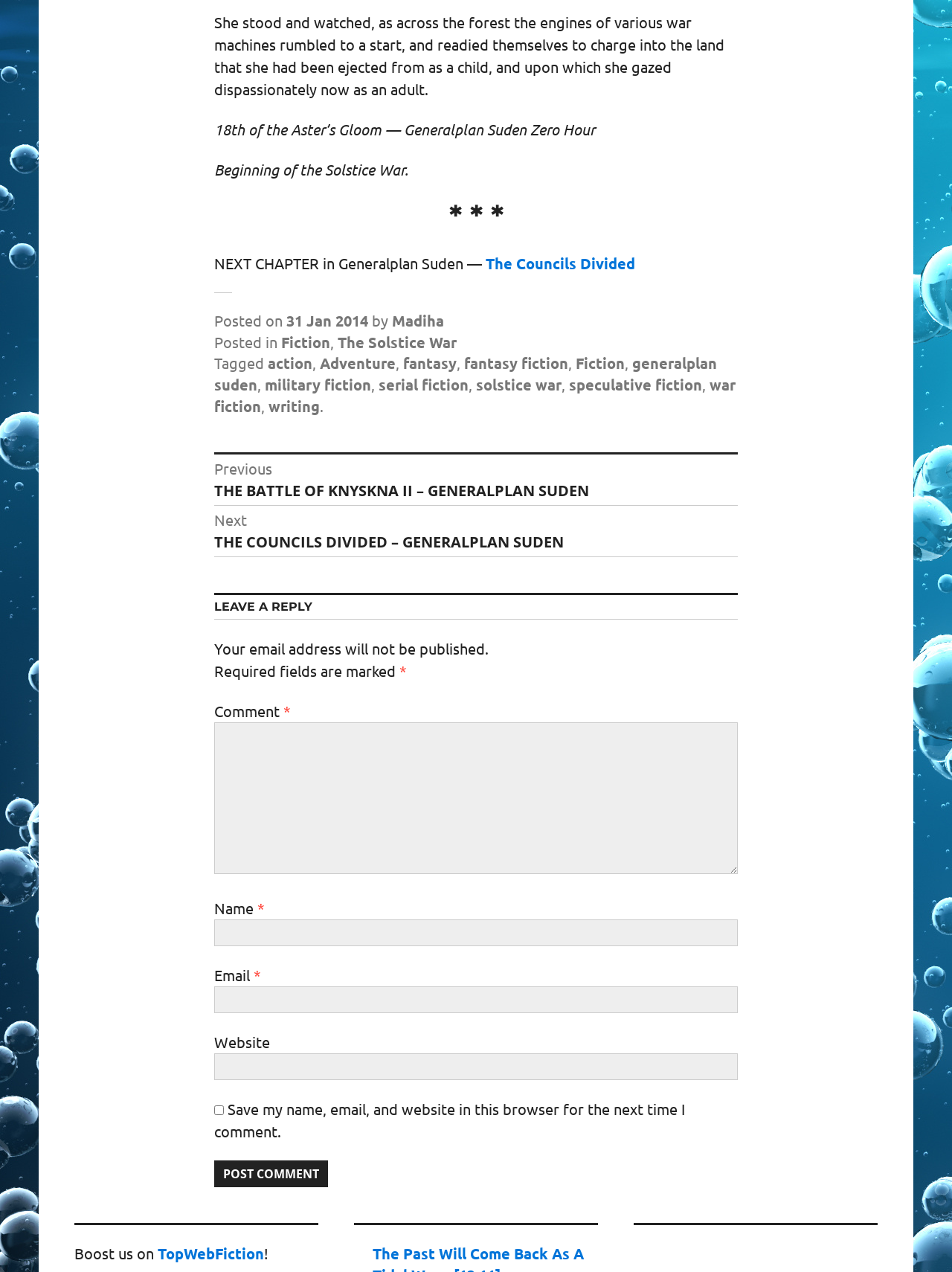Please analyze the image and give a detailed answer to the question:
What is the date of the post?

The date of the post is 31 Jan 2014, as indicated by the link '31 Jan 2014' in the footer section of the webpage, which is labeled as 'Posted on'.